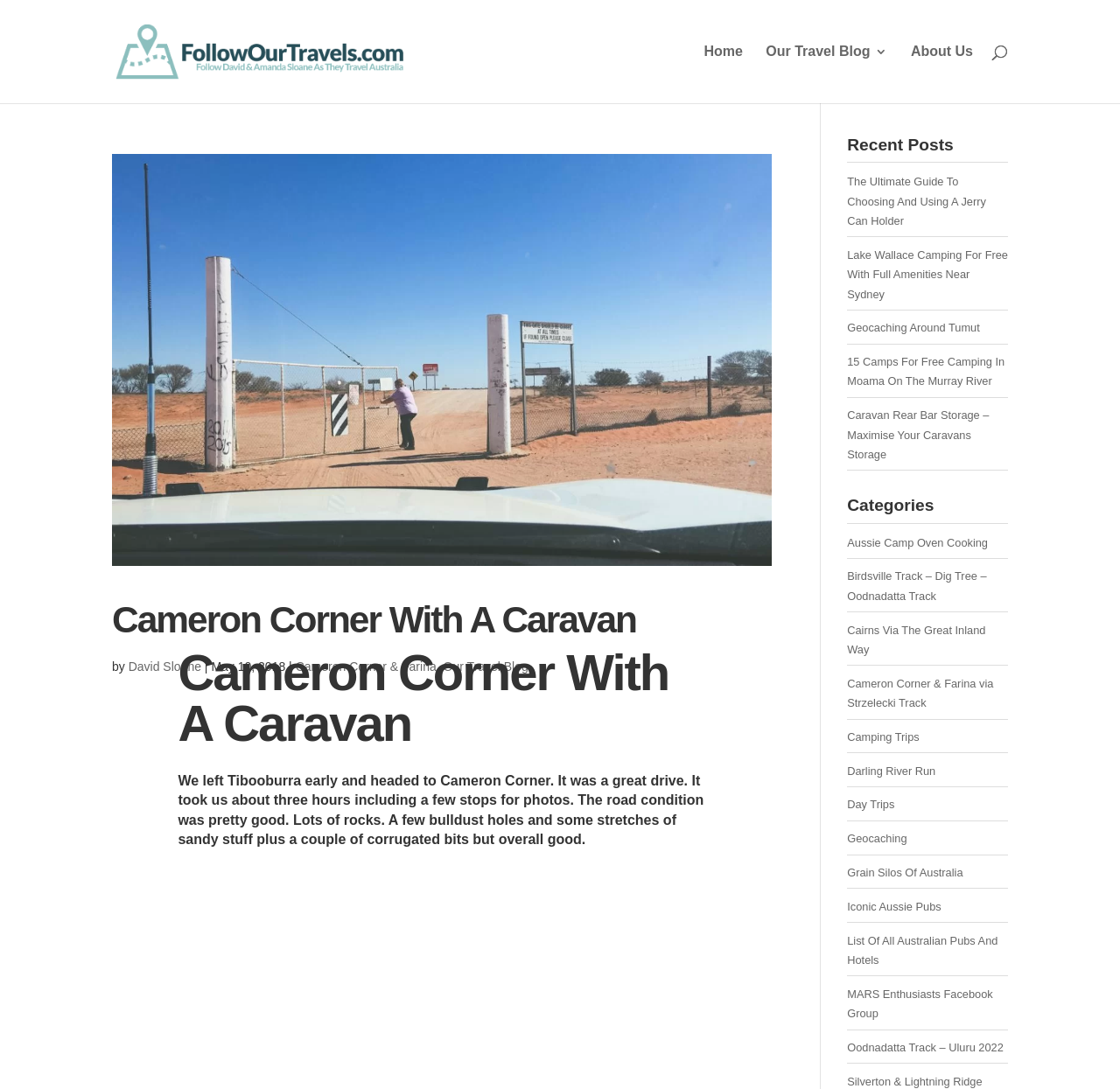Articulate a complete and detailed caption of the webpage elements.

The webpage is a travel blog archive page, specifically focused on "corner country". At the top left, there is a logo image and a link to "Follow Our Travels". To the right of the logo, there are navigation links to "Home", "Our Travel Blog 3", and "About Us". Below the navigation links, there is a search bar that spans almost the entire width of the page.

The main content of the page is divided into two sections. On the left, there is a featured article about "Cameron Corner With A Caravan", which includes an image, a heading, and a brief summary of the article. Below the summary, there are links to related articles and a section showing the author's name and the date of publication.

On the right side of the page, there are three sections. The top section is titled "Recent Posts" and lists several links to recent articles, including "The Ultimate Guide To Choosing And Using A Jerry Can Holder" and "Lake Wallace Camping For Free With Full Amenities Near Sydney". Below the recent posts section, there is a section titled "Categories" that lists links to various categories, such as "Aussie Camp Oven Cooking", "Birdsville Track – Dig Tree – Oodnadatta Track", and "Camping Trips".